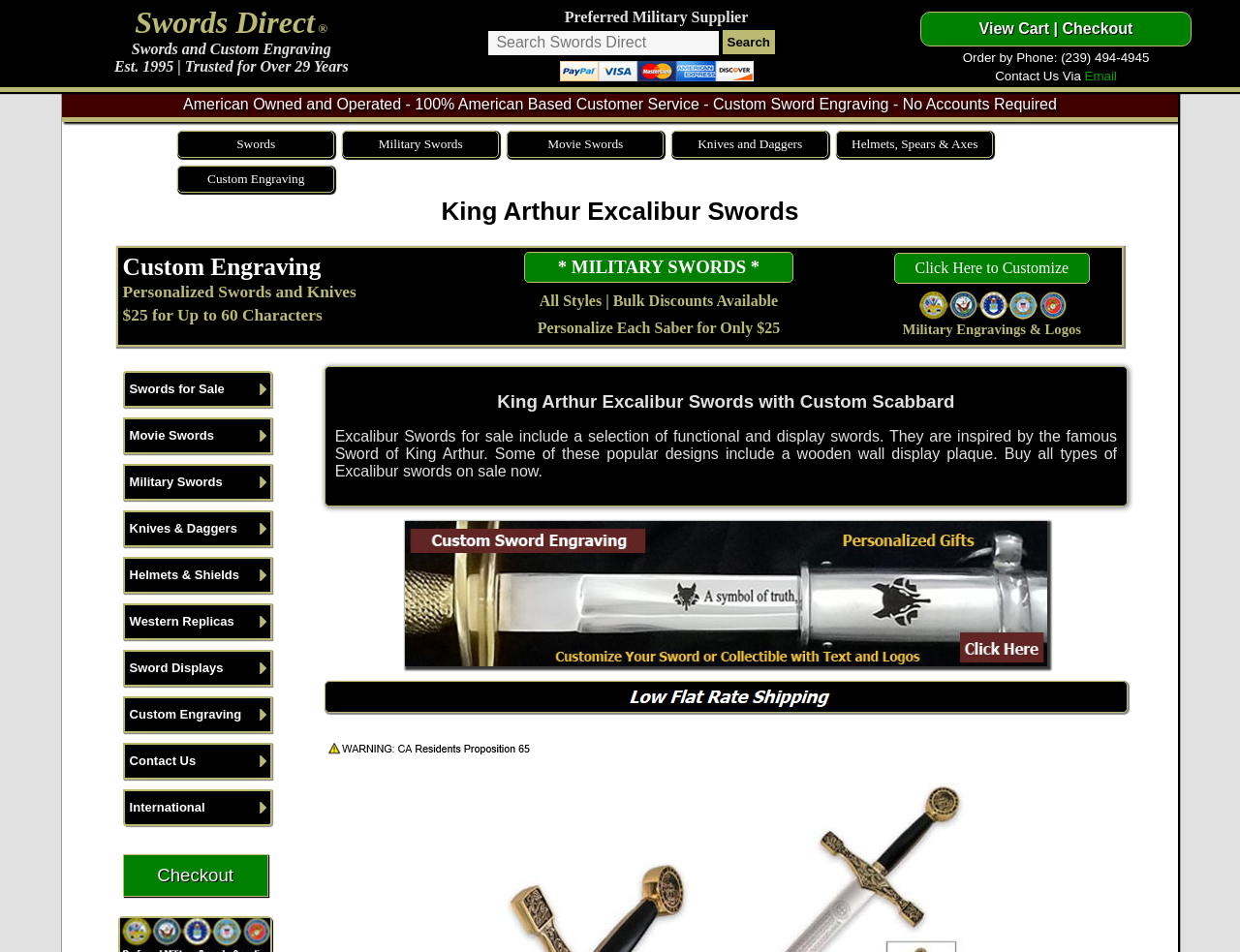Locate the bounding box coordinates of the element that should be clicked to fulfill the instruction: "Customize your sword".

[0.738, 0.273, 0.862, 0.29]